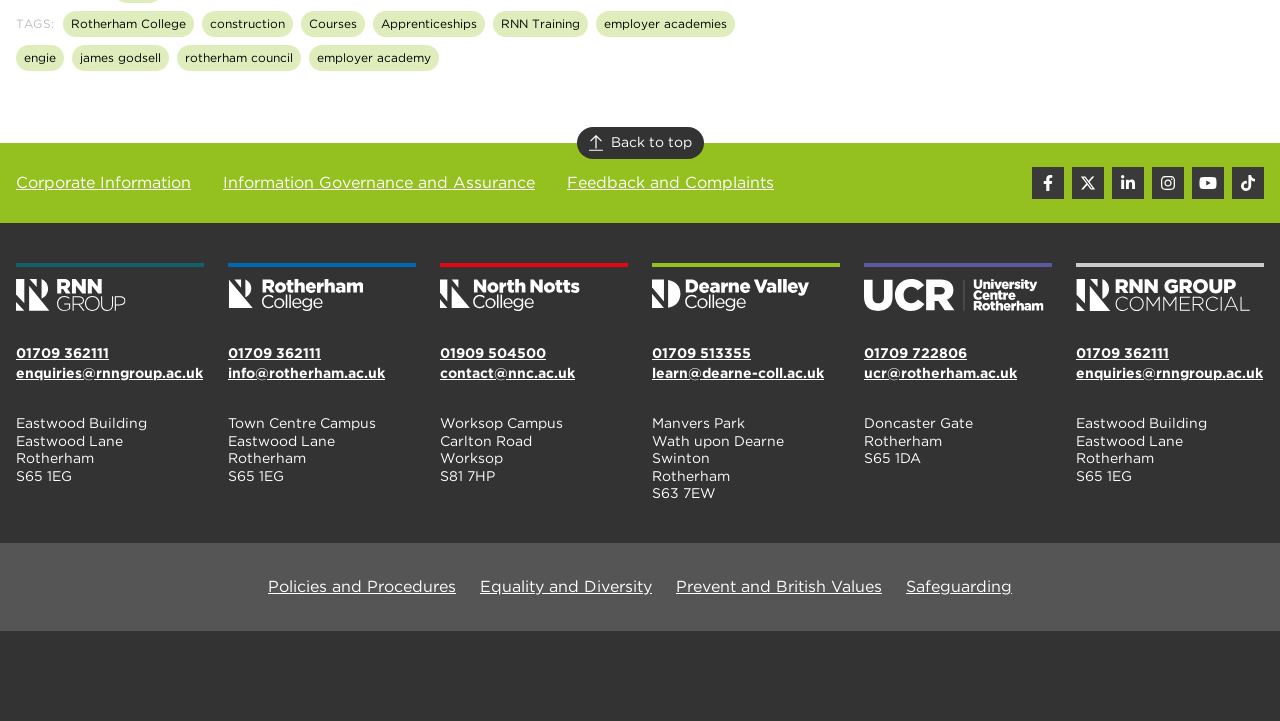What is the address of RNN Group campus?
Respond with a short answer, either a single word or a phrase, based on the image.

Eastwood Building, Eastwood Lane, Rotherham, S65 1EG